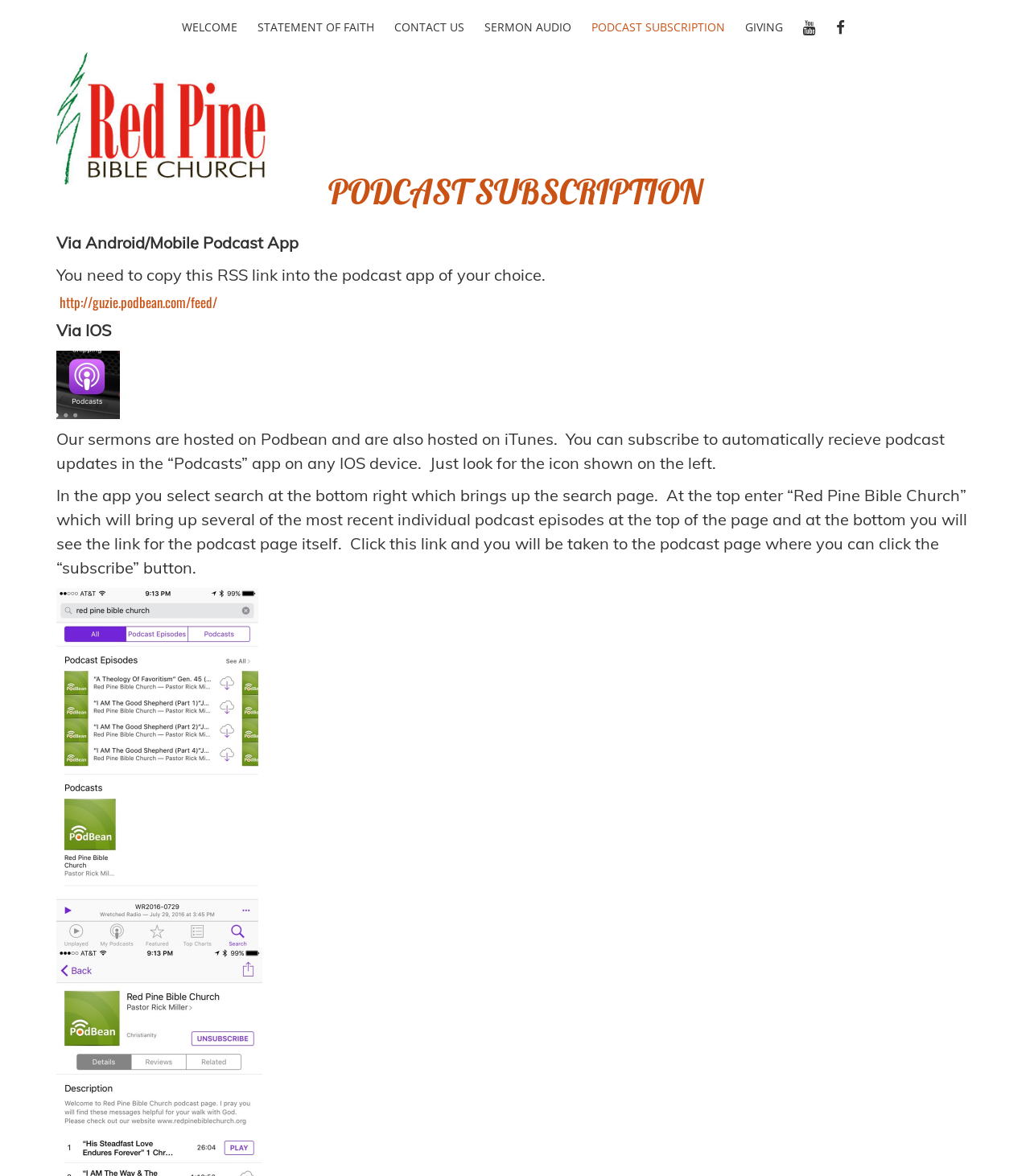Locate the bounding box coordinates of the element that should be clicked to execute the following instruction: "Read testimonials and courses".

None